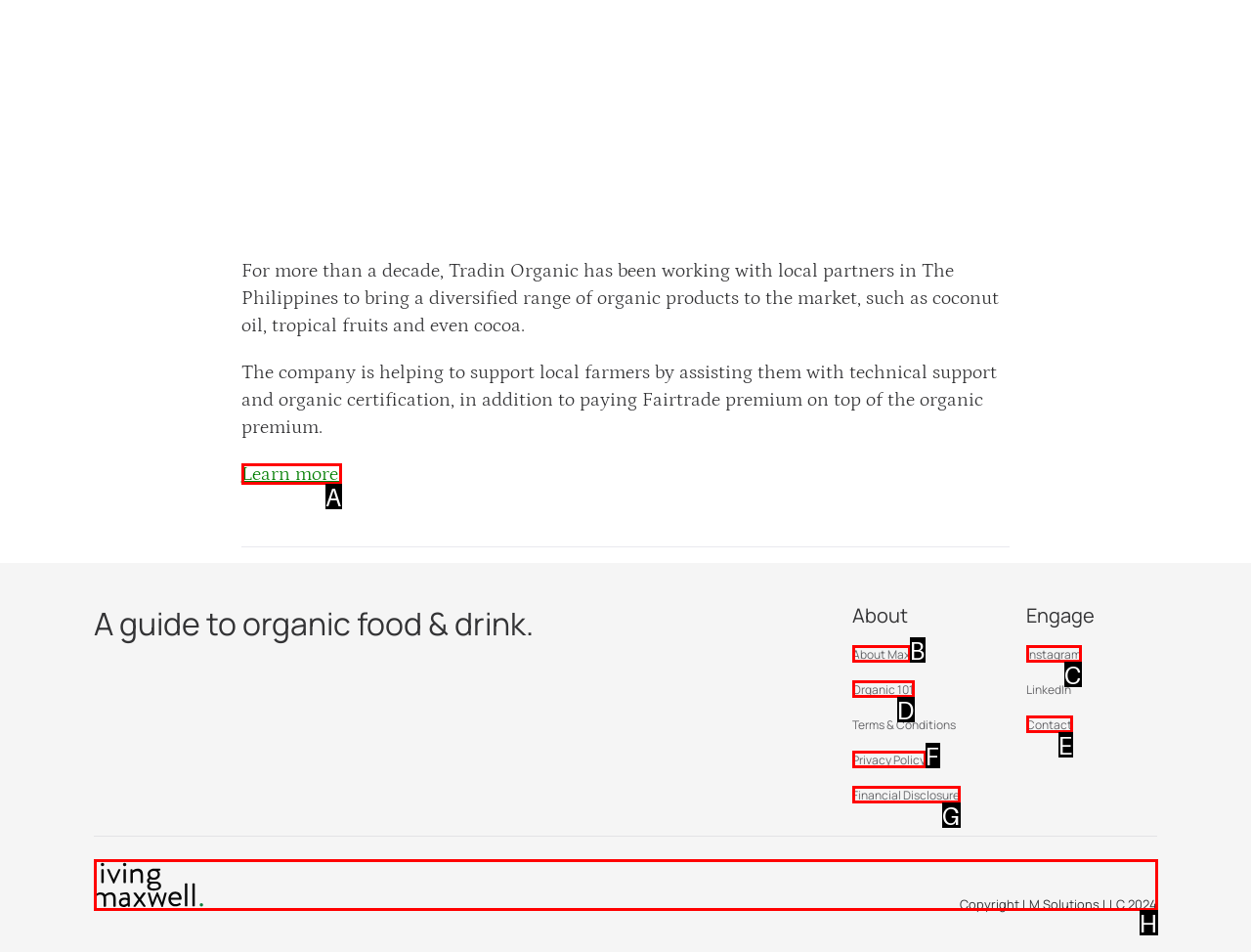Decide which letter you need to select to fulfill the task: Learn more about Tradin Organic
Answer with the letter that matches the correct option directly.

A